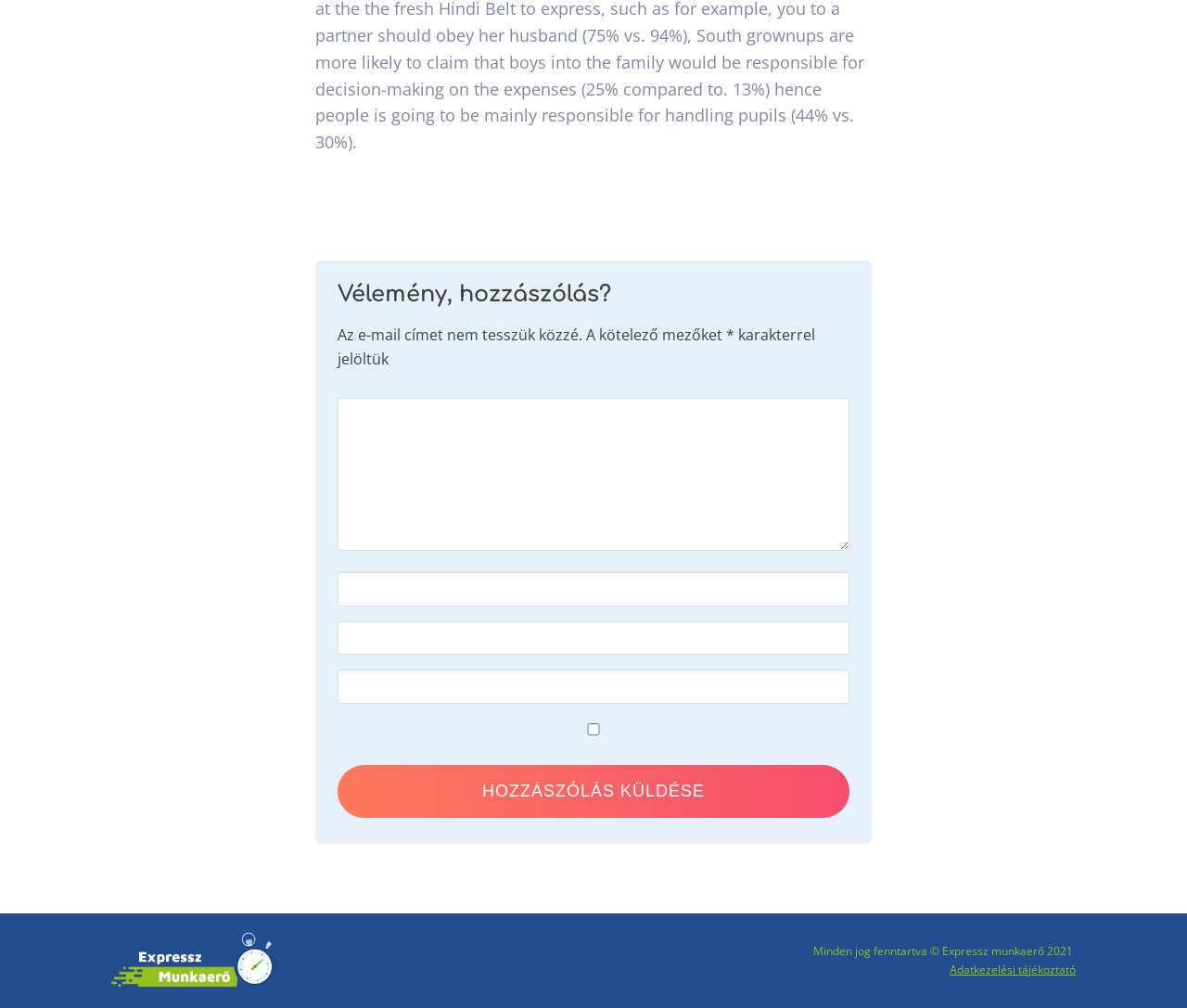What is the copyright year?
Provide a detailed answer to the question, using the image to inform your response.

I found the copyright information at the bottom of the page, which includes the year '2021'.